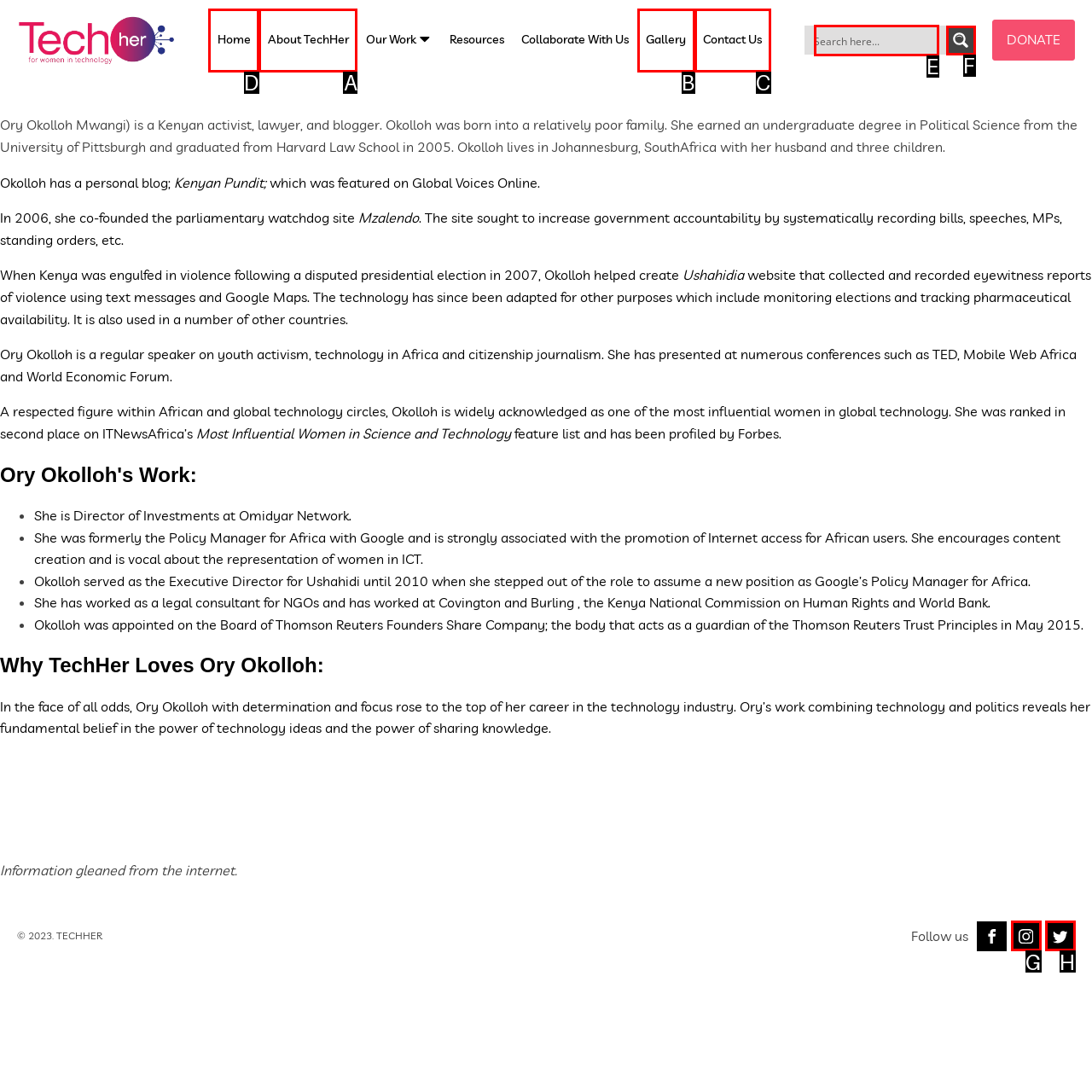Look at the highlighted elements in the screenshot and tell me which letter corresponds to the task: Click on the Home link.

D